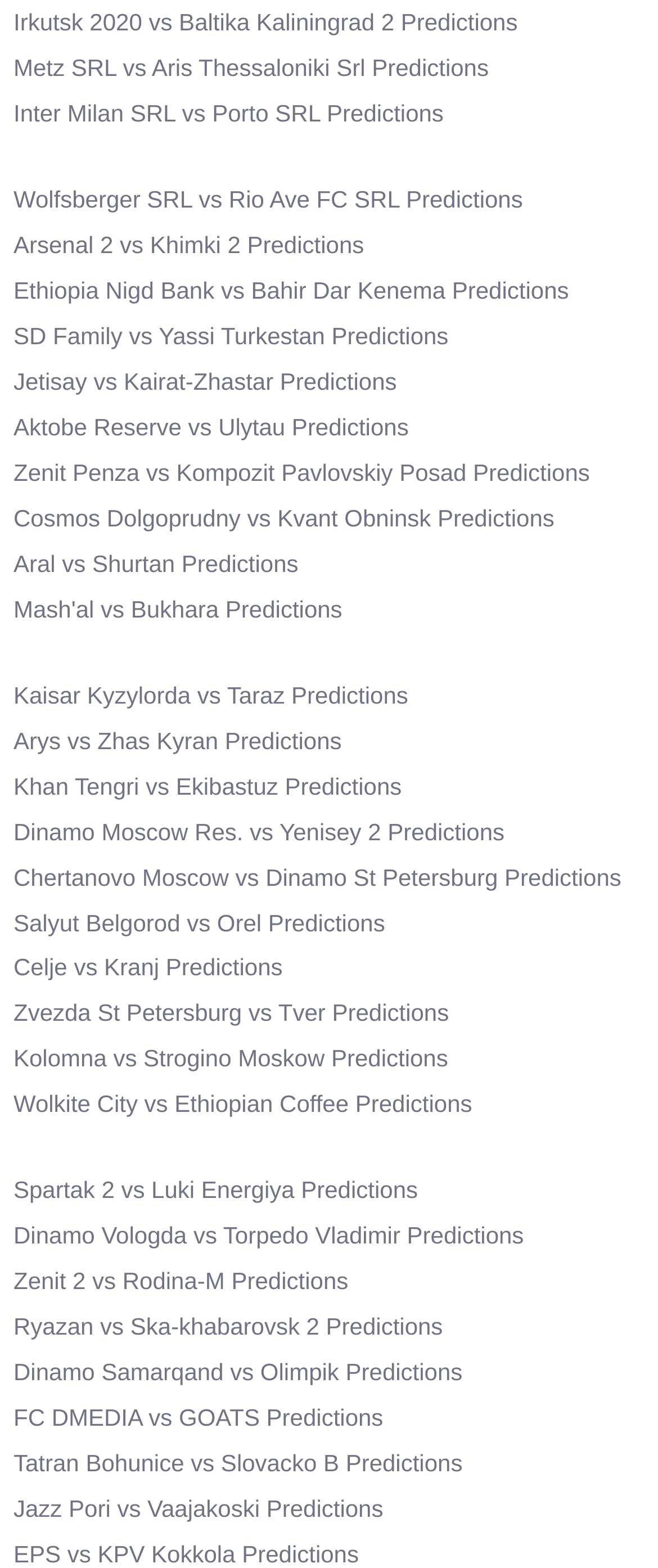Are the predictions organized by league or tournament?
Please analyze the image and answer the question with as much detail as possible.

The predictions appear to be a mixed list of teams from various leagues and tournaments, with no apparent organization or categorization by league or tournament.